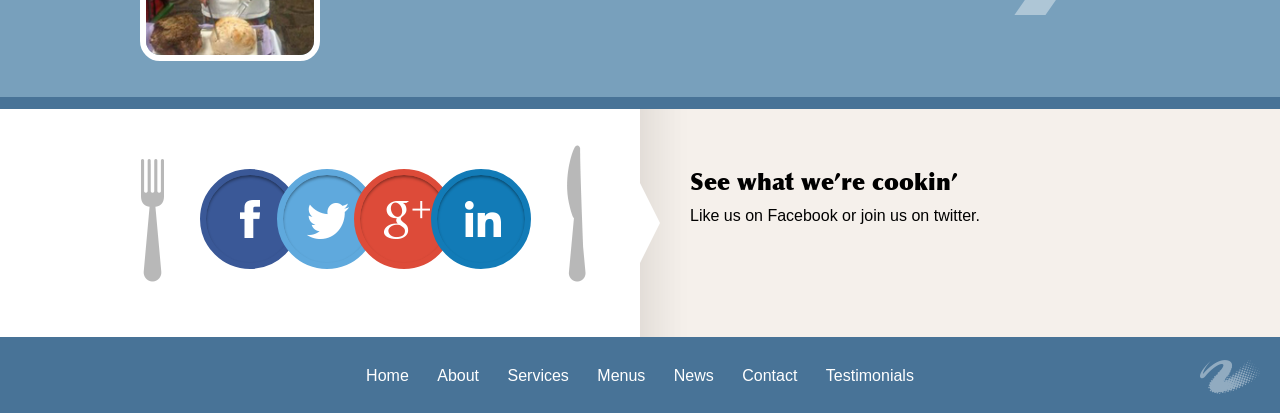Locate the UI element described by Site by Key Web Concepts in the provided webpage screenshot. Return the bounding box coordinates in the format (top-left x, top-left y, bottom-right x, bottom-right y), ensuring all values are between 0 and 1.

[0.938, 0.873, 0.984, 0.955]